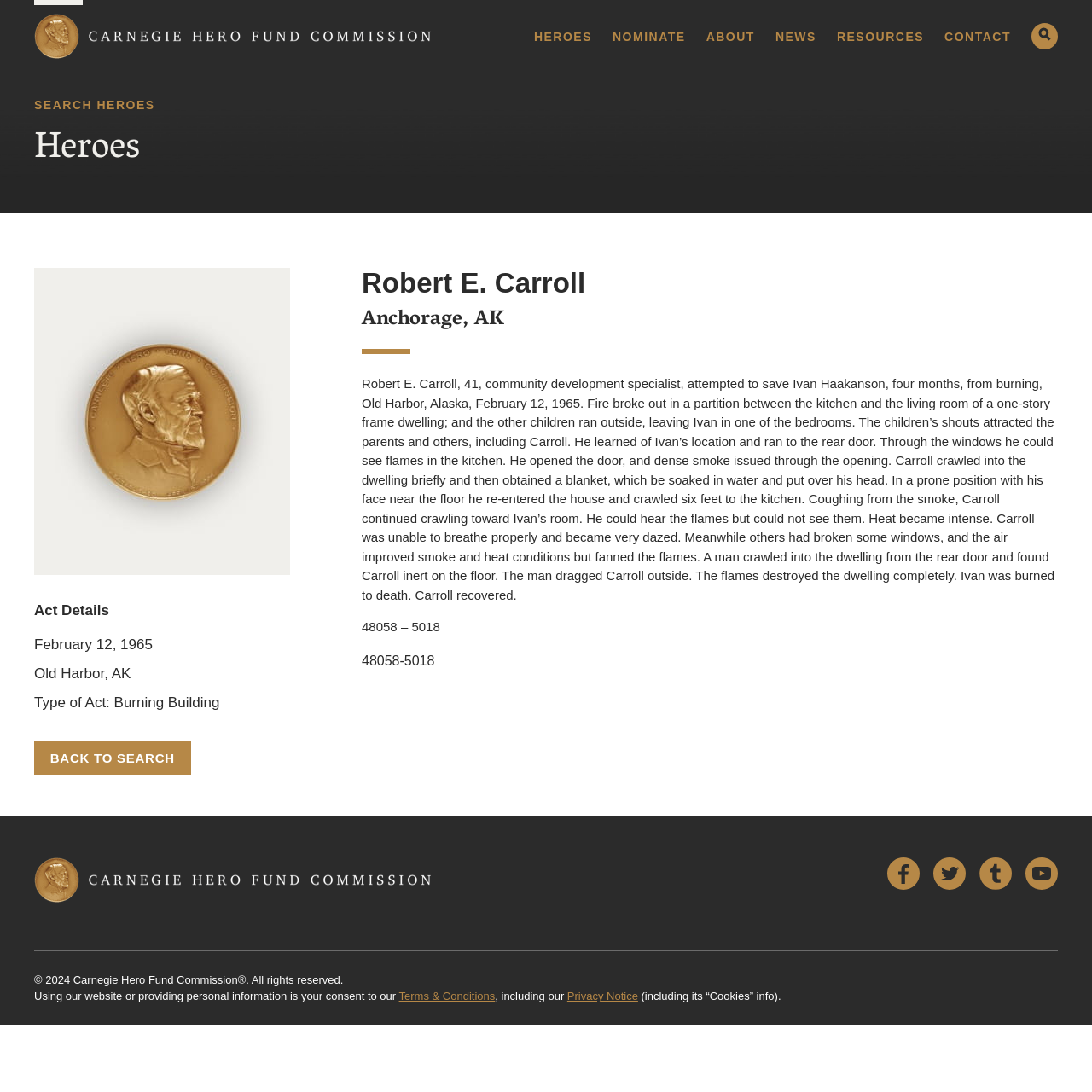Given the description "Heroes", provide the bounding box coordinates of the corresponding UI element.

[0.489, 0.028, 0.542, 0.039]